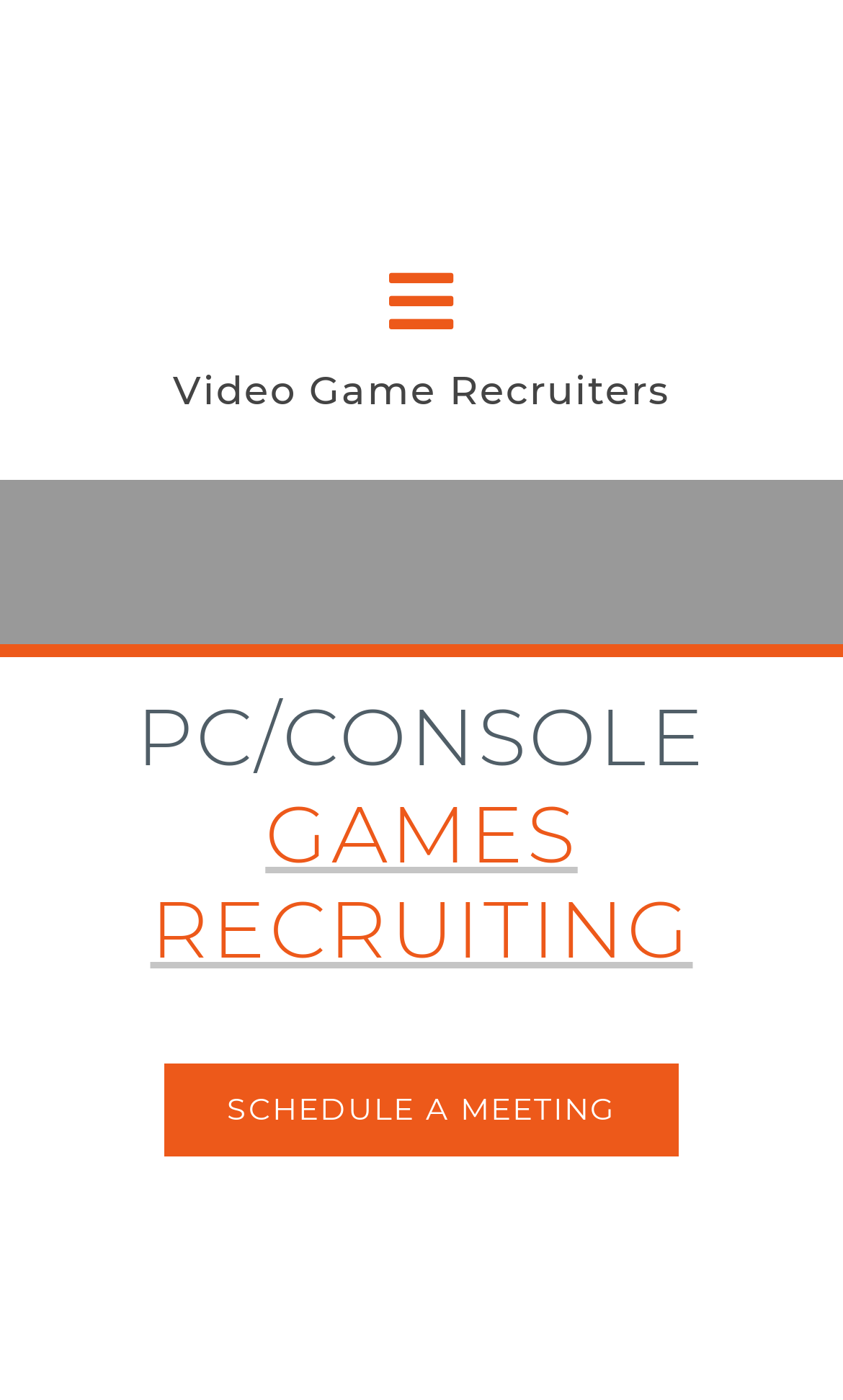What type of games does the company recruit for?
Please respond to the question with a detailed and thorough explanation.

The type of games that the company recruits for can be inferred from the heading 'PC/CONSOLE GAMES RECRUITING' which is located at [0.09, 0.493, 0.91, 0.698]. This heading suggests that the company specializes in recruiting for PC and console games.